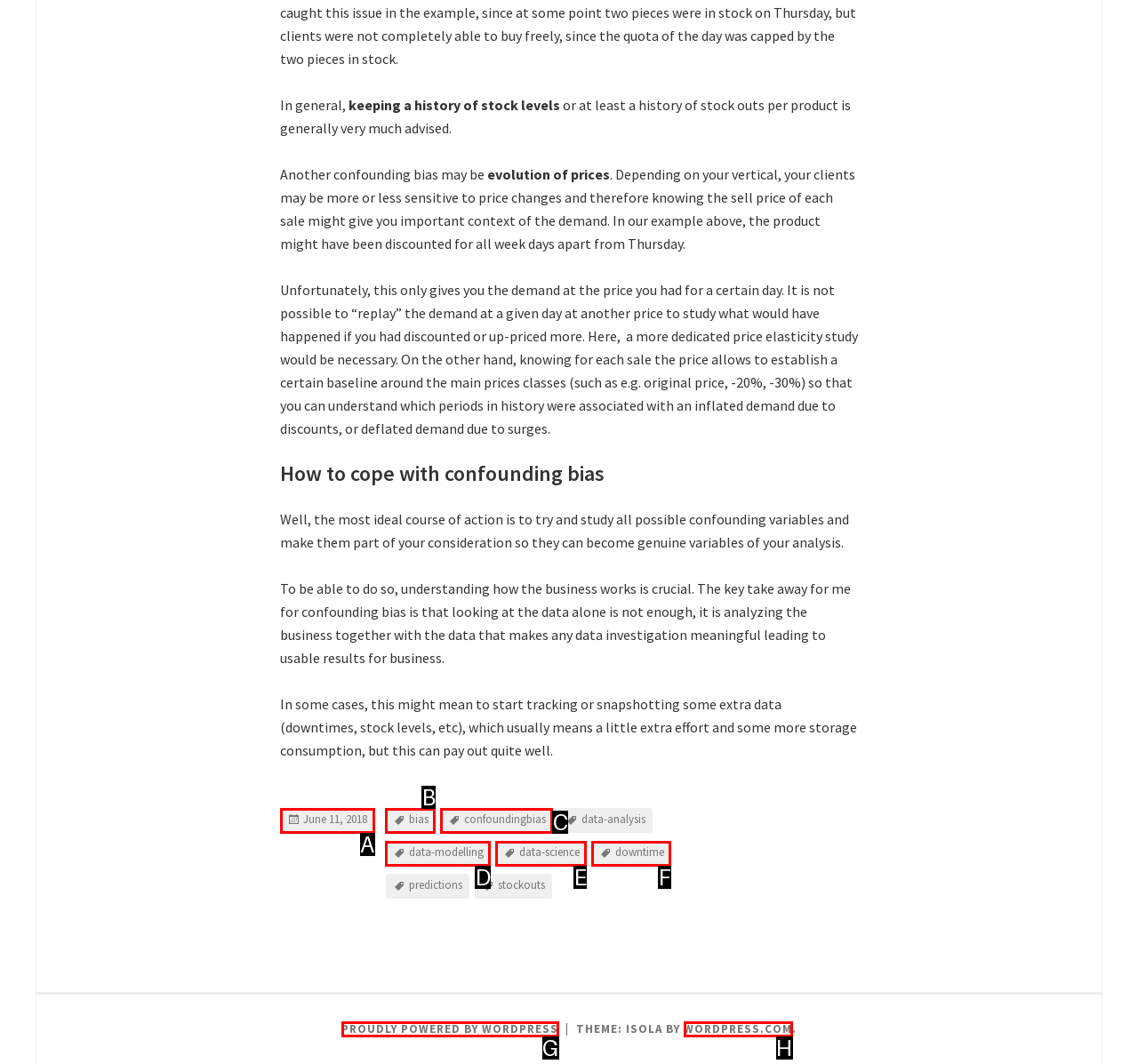Tell me the letter of the HTML element that best matches the description: June 11, 2018April 28, 2019 from the provided options.

A